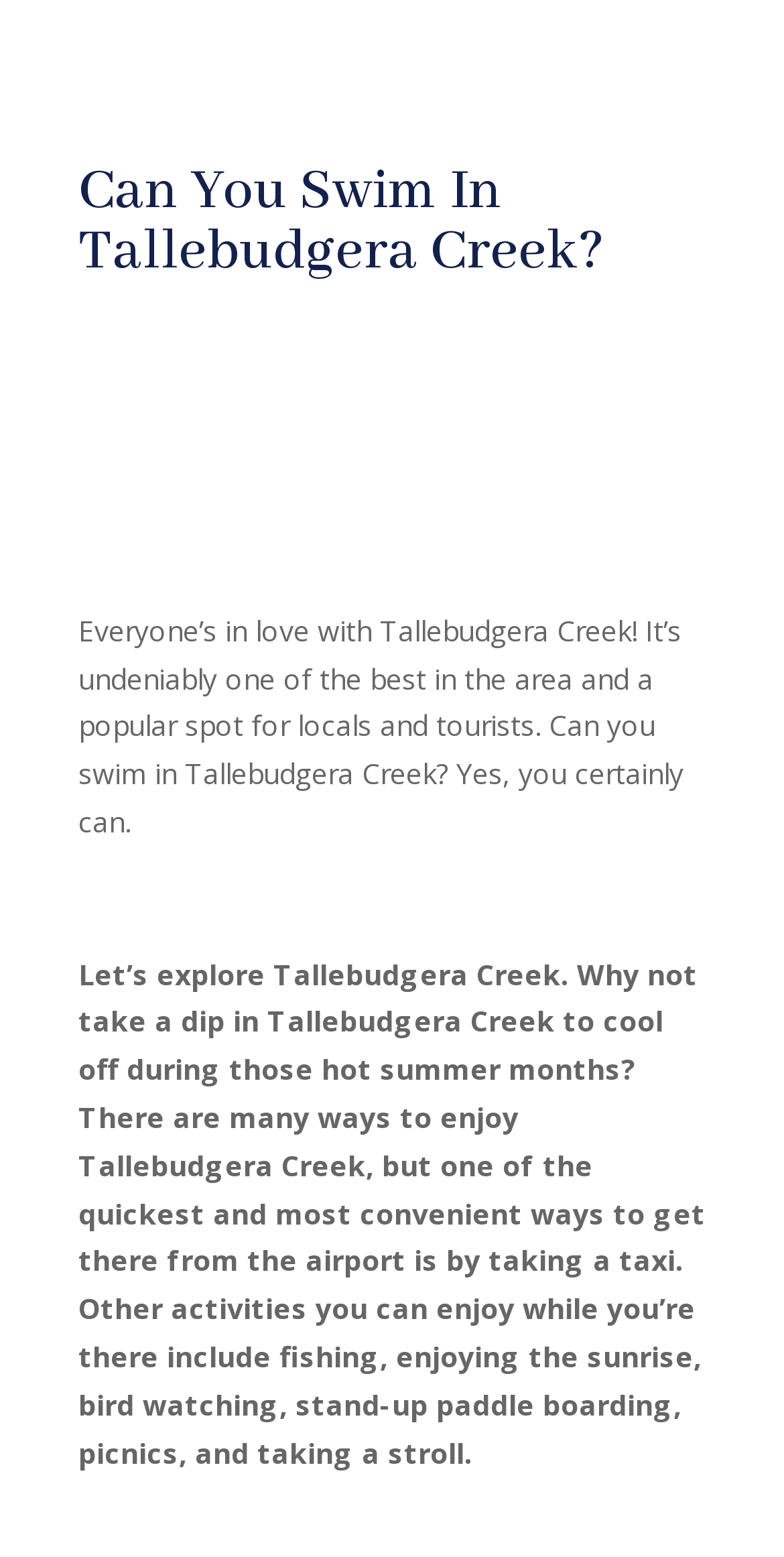Find and generate the main title of the webpage.

Can You Swim In Tallebudgera Creek?